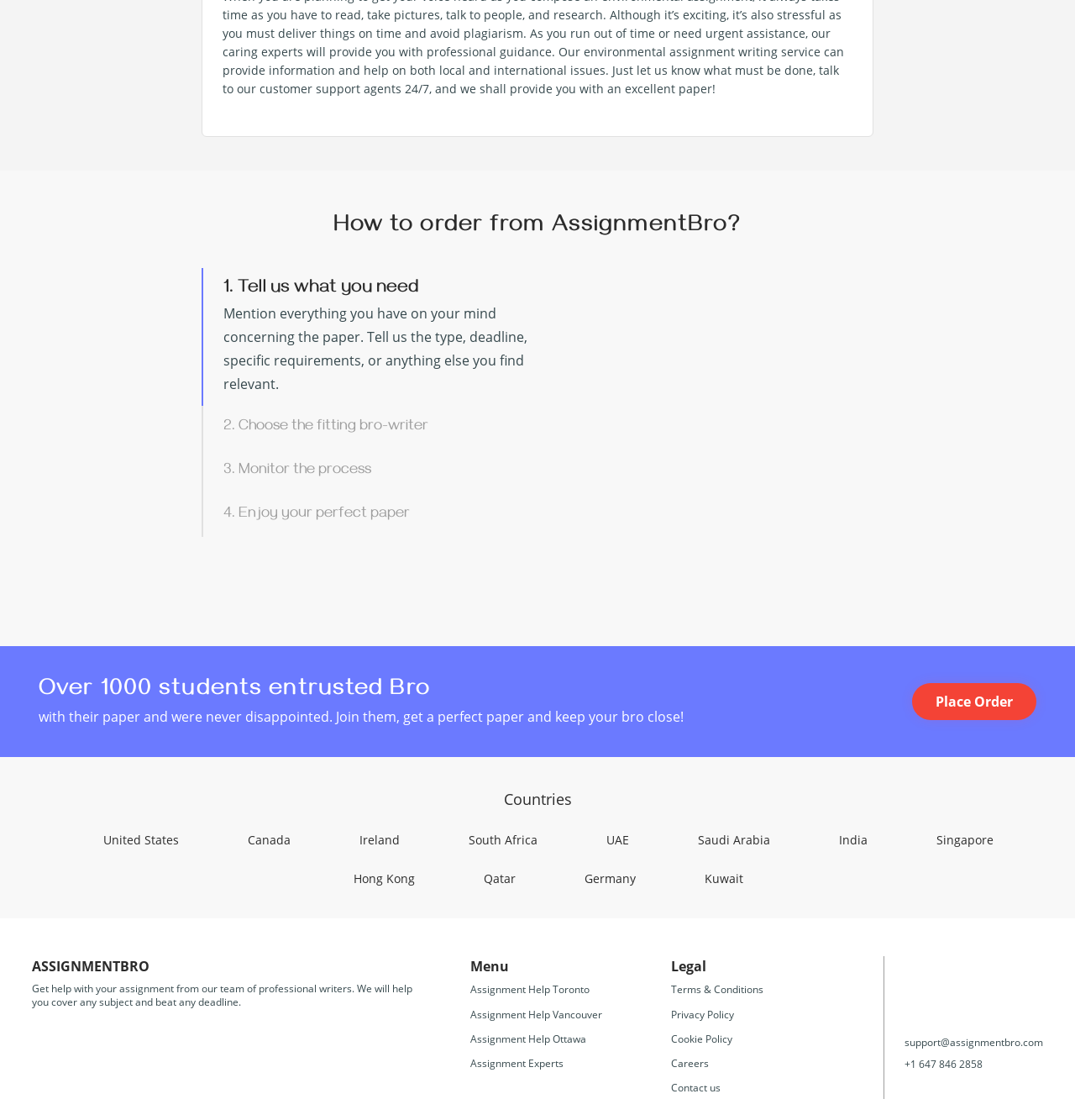Please identify the bounding box coordinates of the element that needs to be clicked to execute the following command: "Select 'United States' as your country". Provide the bounding box using four float numbers between 0 and 1, formatted as [left, top, right, bottom].

[0.076, 0.742, 0.166, 0.759]